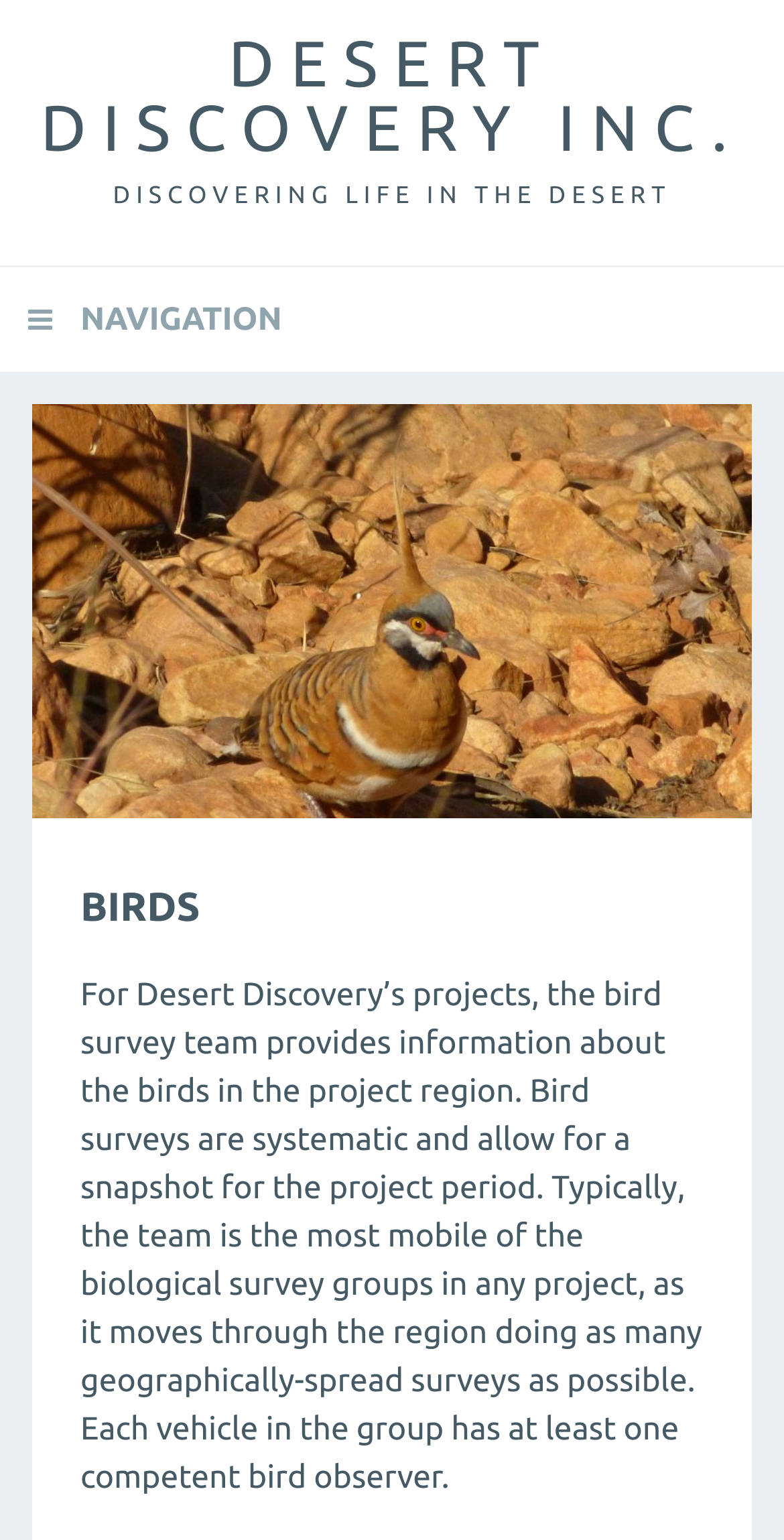Show the bounding box coordinates for the HTML element as described: "Navigation".

[0.0, 0.174, 1.0, 0.242]